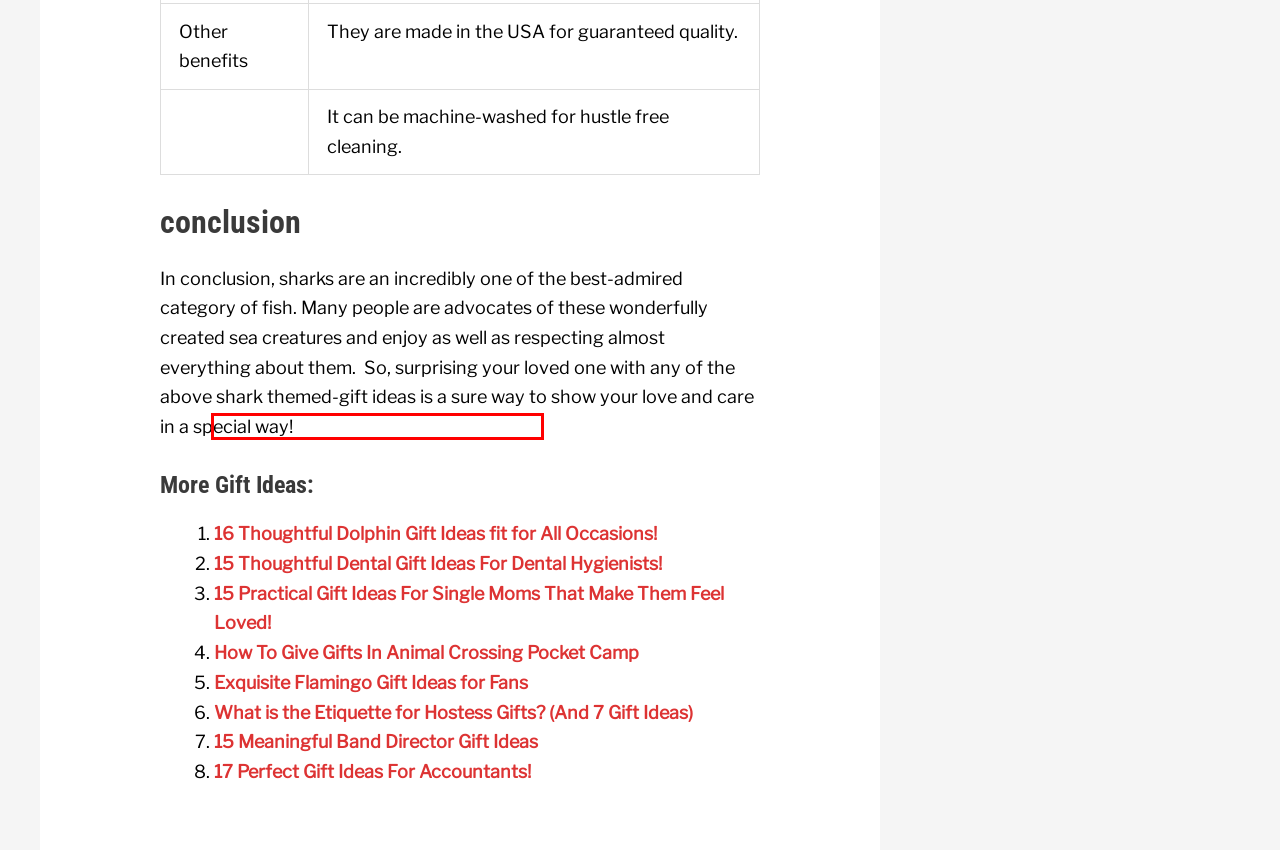You are given a screenshot of a webpage with a red rectangle bounding box. Choose the best webpage description that matches the new webpage after clicking the element in the bounding box. Here are the candidates:
A. Exquisite Flamingo Gift Ideas for Fans
B. How To Give Gifts In Animal Crossing Pocket Camp
C. 15 Gift Ideas for Ex-Wife That Suit Different Occasions
D. 15 Practical Gift Ideas For Single Moms That Make Them Feel Loved!
E. What is the Etiquette for Hostess Gifts? (And 7 Gift Ideas)
F. About - GiftsNext
G. Exceptional Items for Great Picnic Basket Gift Ideas
H. 17 Perfect Gift Ideas For Accountants!

H